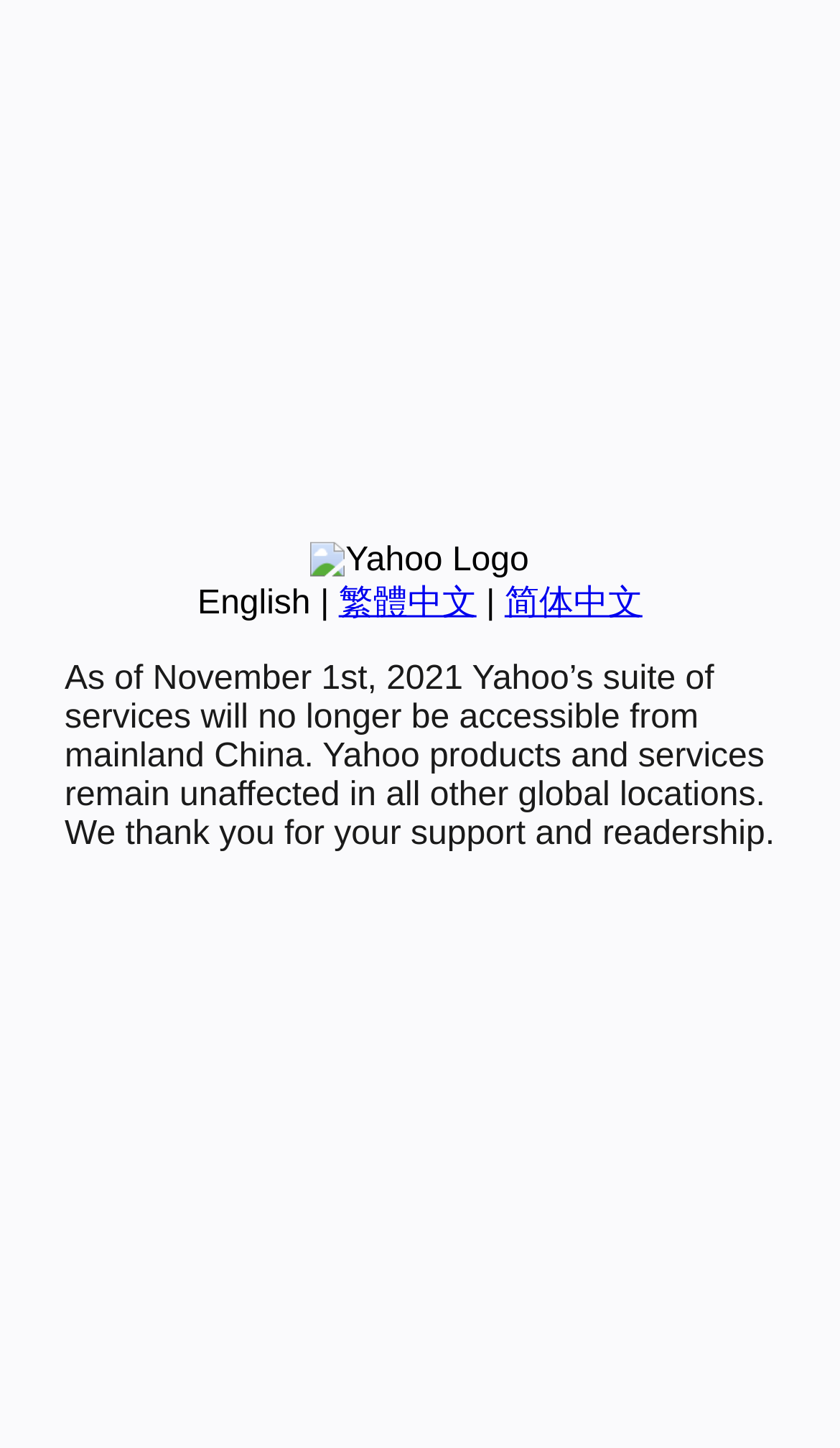Identify the bounding box of the UI component described as: "alt=""".

None